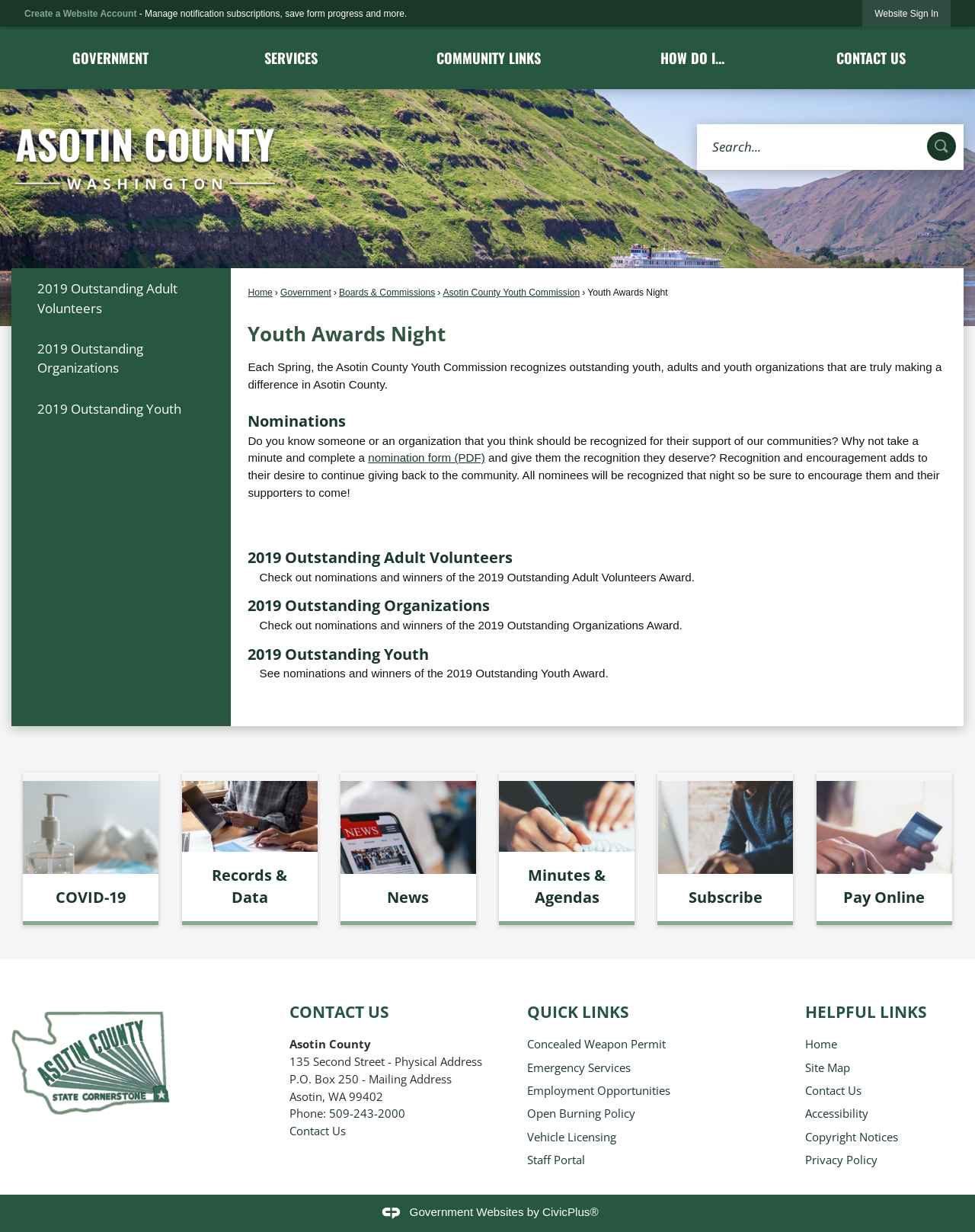Please determine the bounding box coordinates for the UI element described here. Use the format (top-left x, top-left y, bottom-right x, bottom-right y) with values bounded between 0 and 1: Contact Us

[0.799, 0.022, 0.988, 0.072]